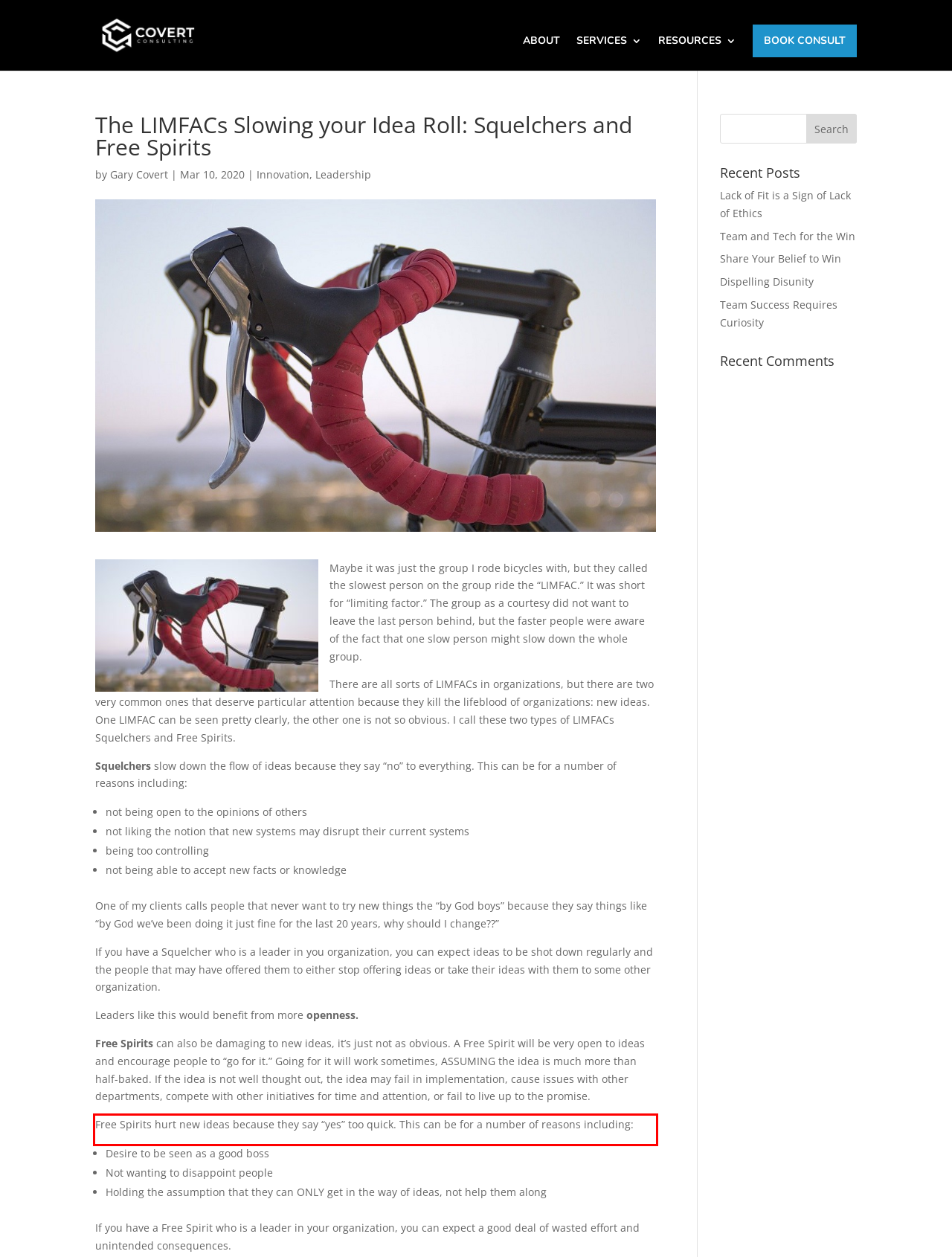Please extract the text content from the UI element enclosed by the red rectangle in the screenshot.

Free Spirits hurt new ideas because they say “yes” too quick. This can be for a number of reasons including: